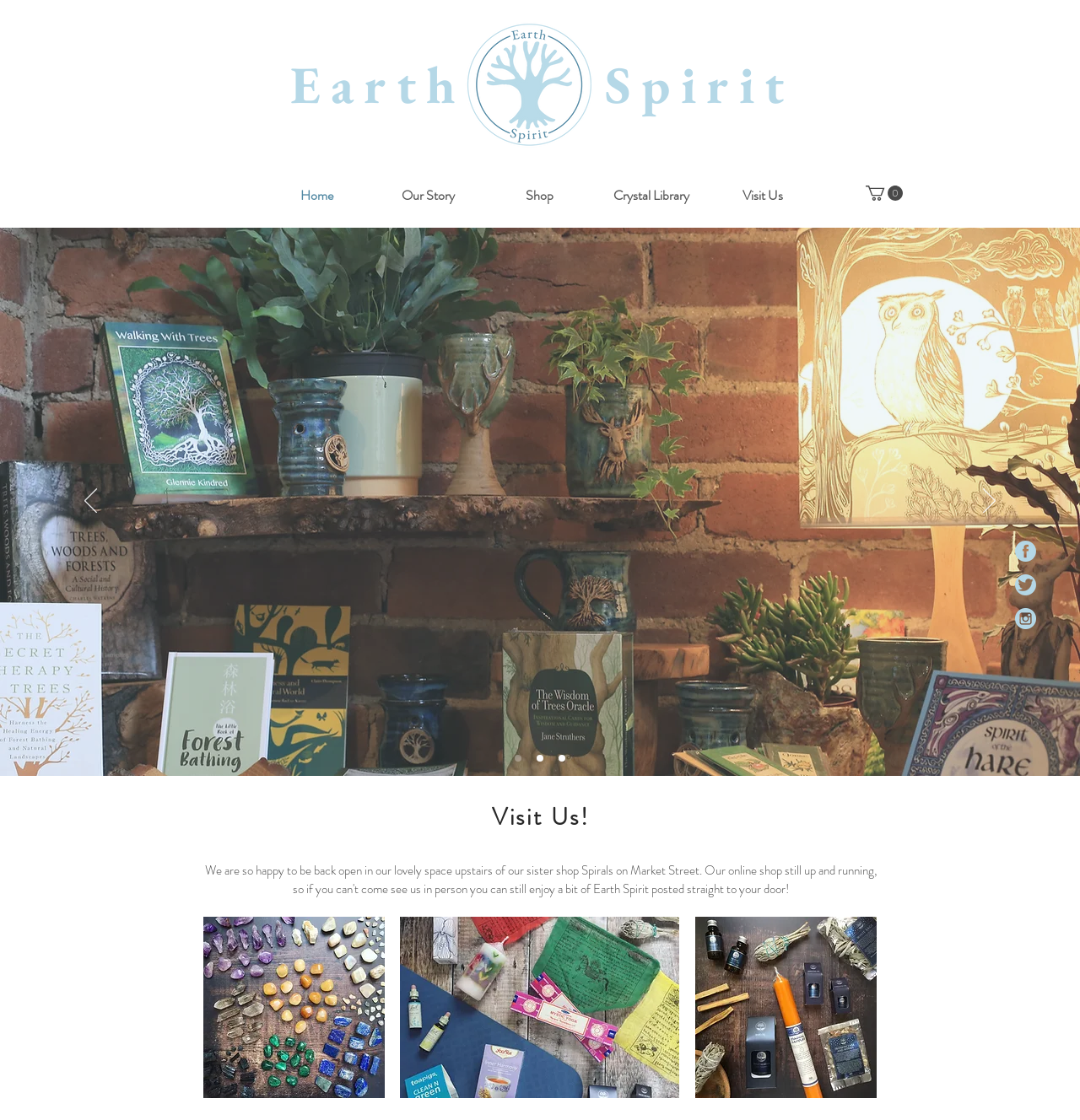Use a single word or phrase to answer the following:
How many items are in the cart?

0